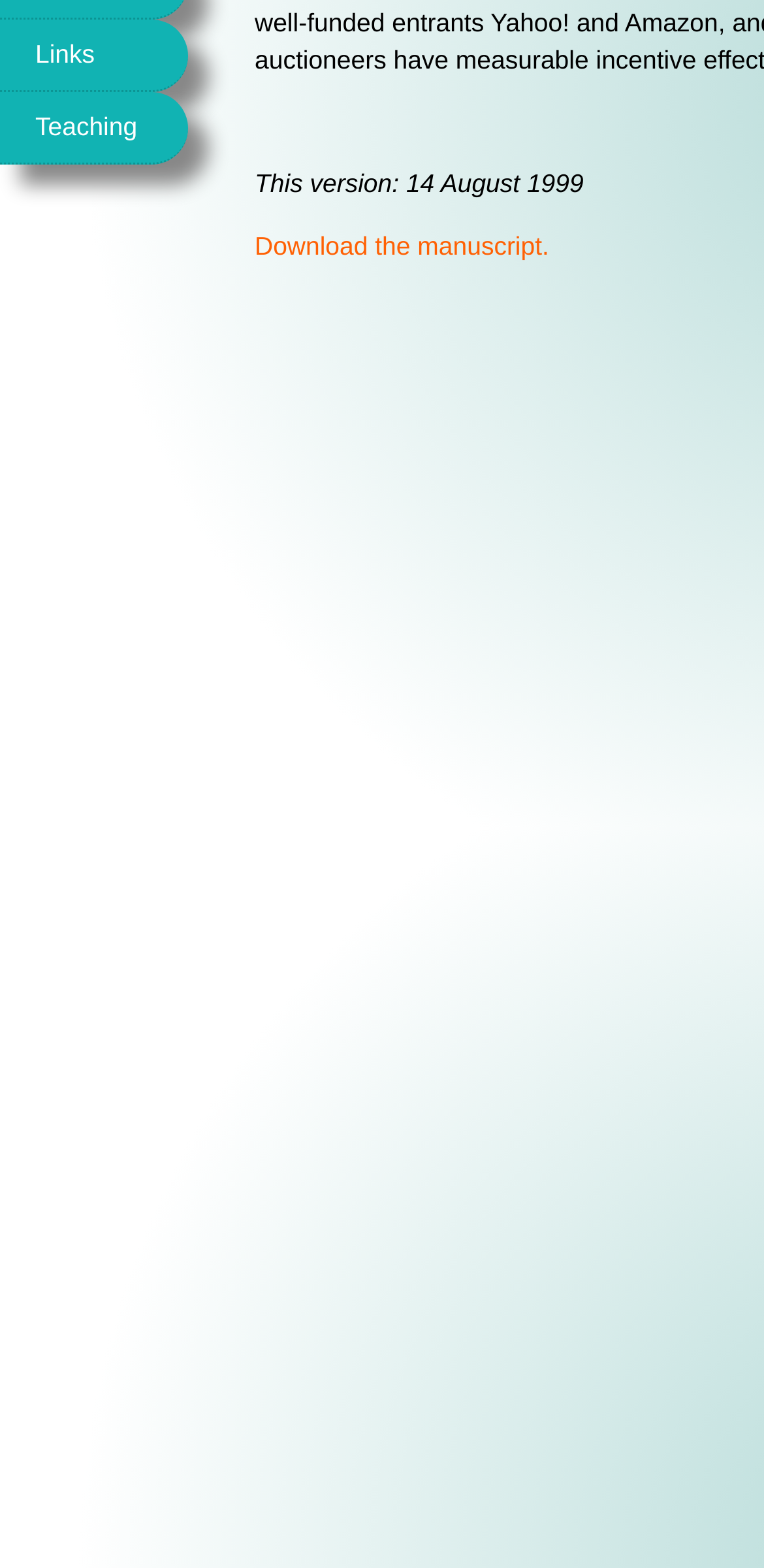Please specify the bounding box coordinates in the format (top-left x, top-left y, bottom-right x, bottom-right y), with values ranging from 0 to 1. Identify the bounding box for the UI component described as follows: Links

[0.0, 0.012, 0.246, 0.059]